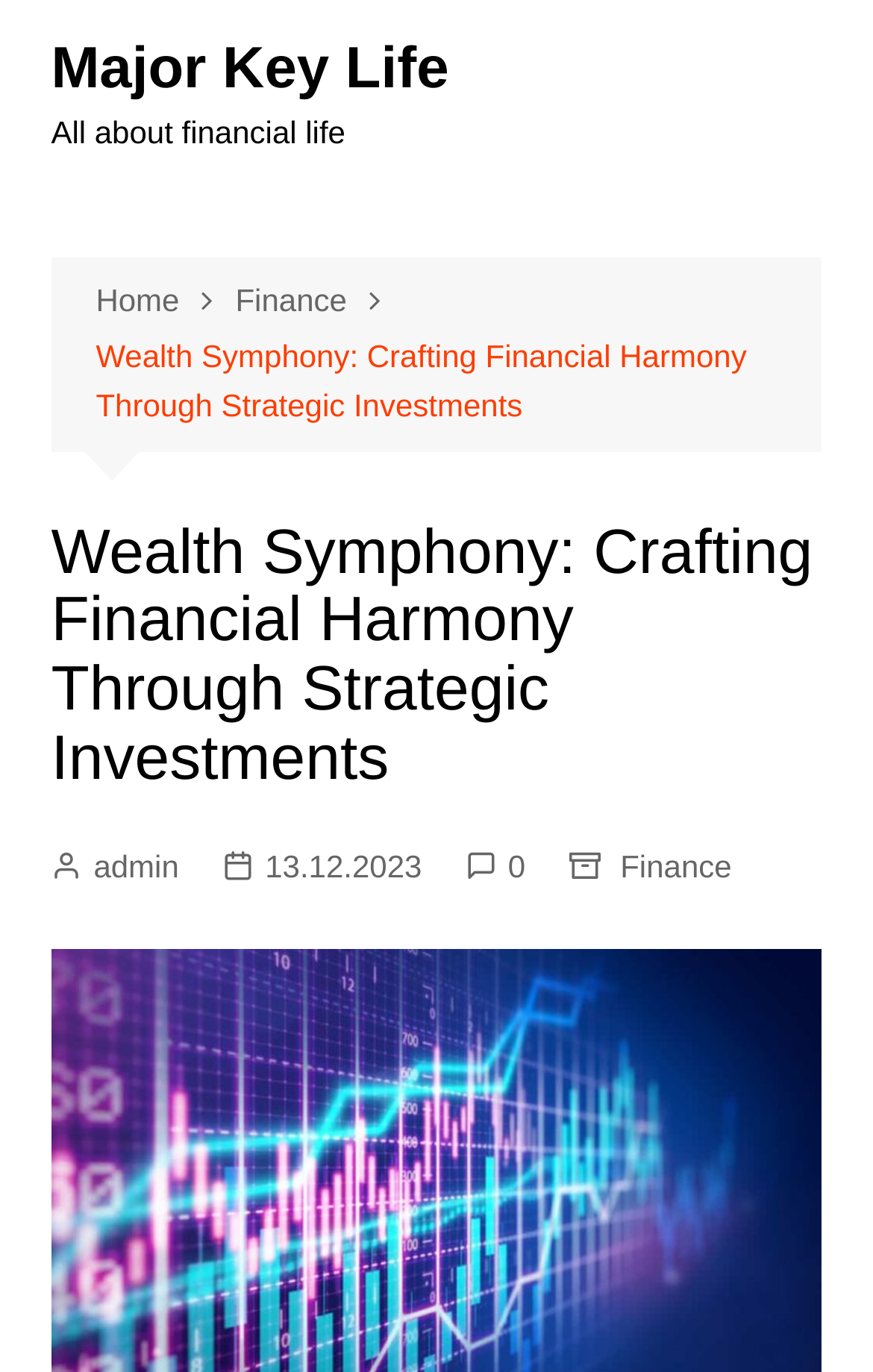How many links are in the top section? Refer to the image and provide a one-word or short phrase answer.

2